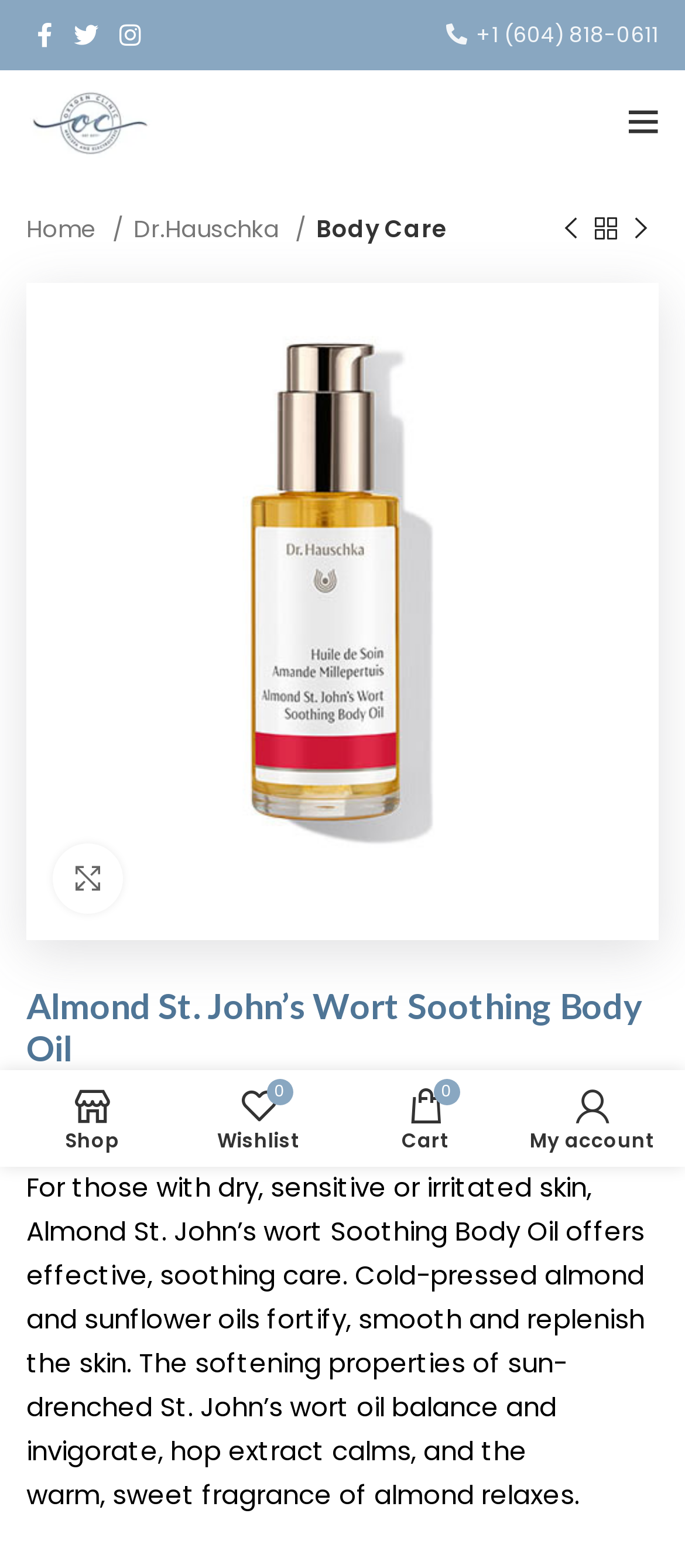Determine the bounding box coordinates of the clickable element to complete this instruction: "Go to Home page". Provide the coordinates in the format of four float numbers between 0 and 1, [left, top, right, bottom].

[0.038, 0.134, 0.179, 0.158]